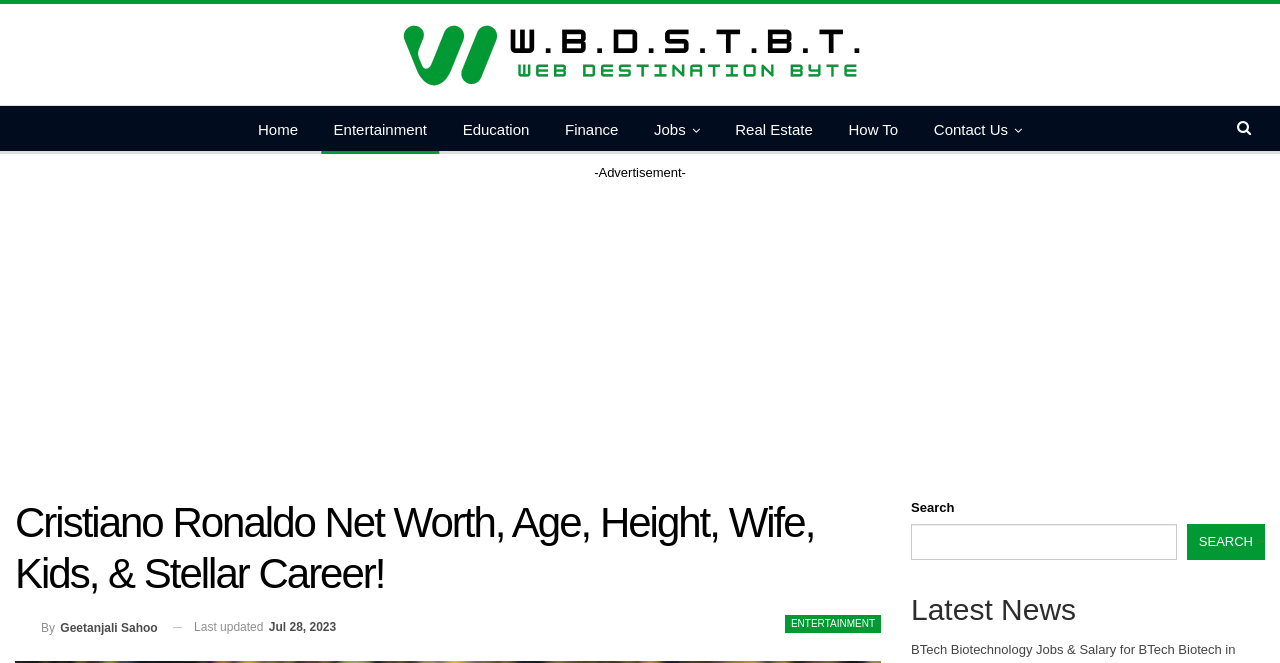What is the category of the article?
Answer the question with a detailed and thorough explanation.

I determined the category of the article by looking at the links at the top of the webpage, which include 'Home', 'Entertainment', 'Education', 'Finance', and others. The article's title 'Cristiano Ronaldo Net Worth, Age, Height, Wife, Kids, & Stellar Career!' is more related to entertainment than other categories, so I concluded that the category of the article is 'Entertainment'.